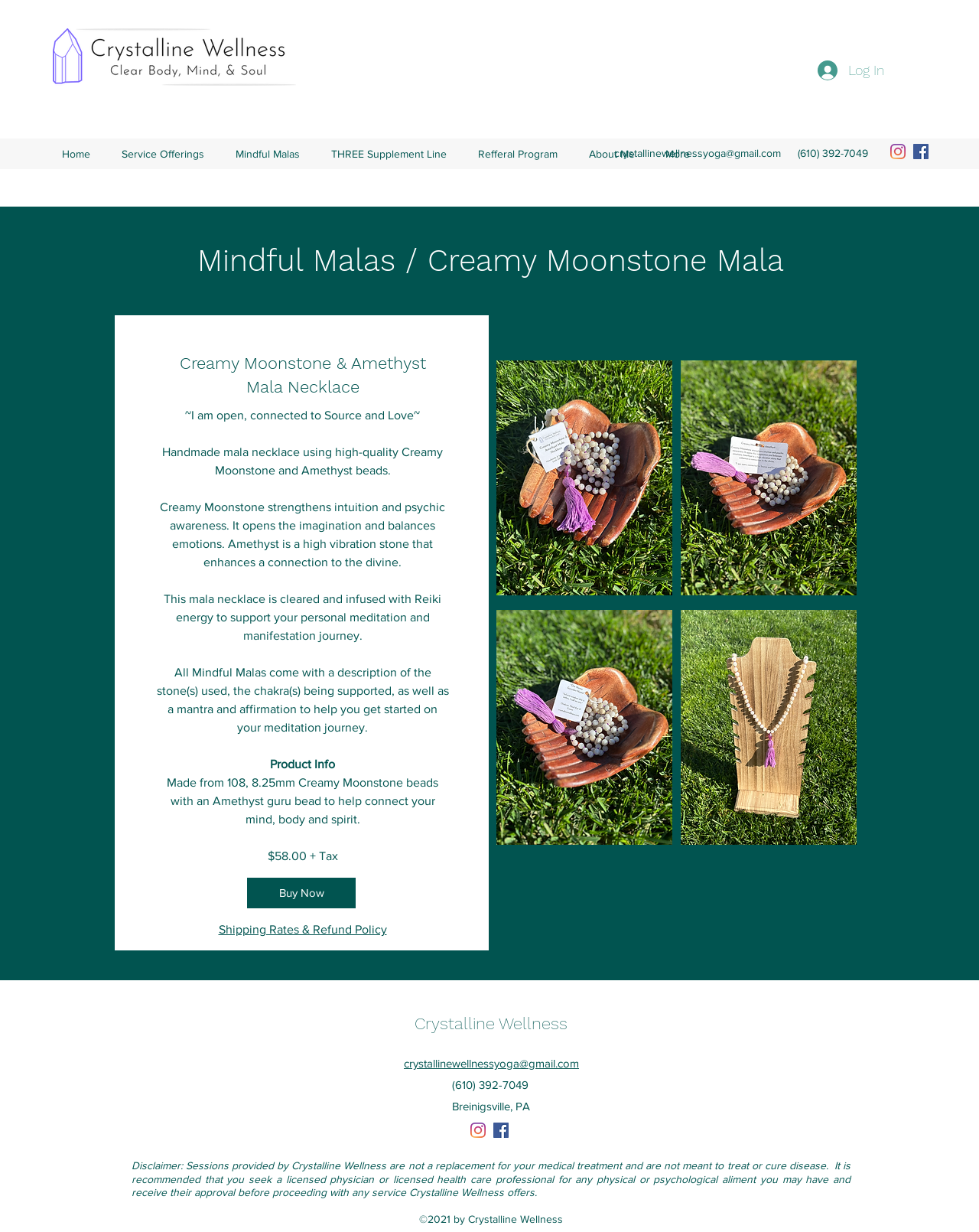Please give a succinct answer using a single word or phrase:
What is the name of the mala necklace?

Creamy Moonstone Mala